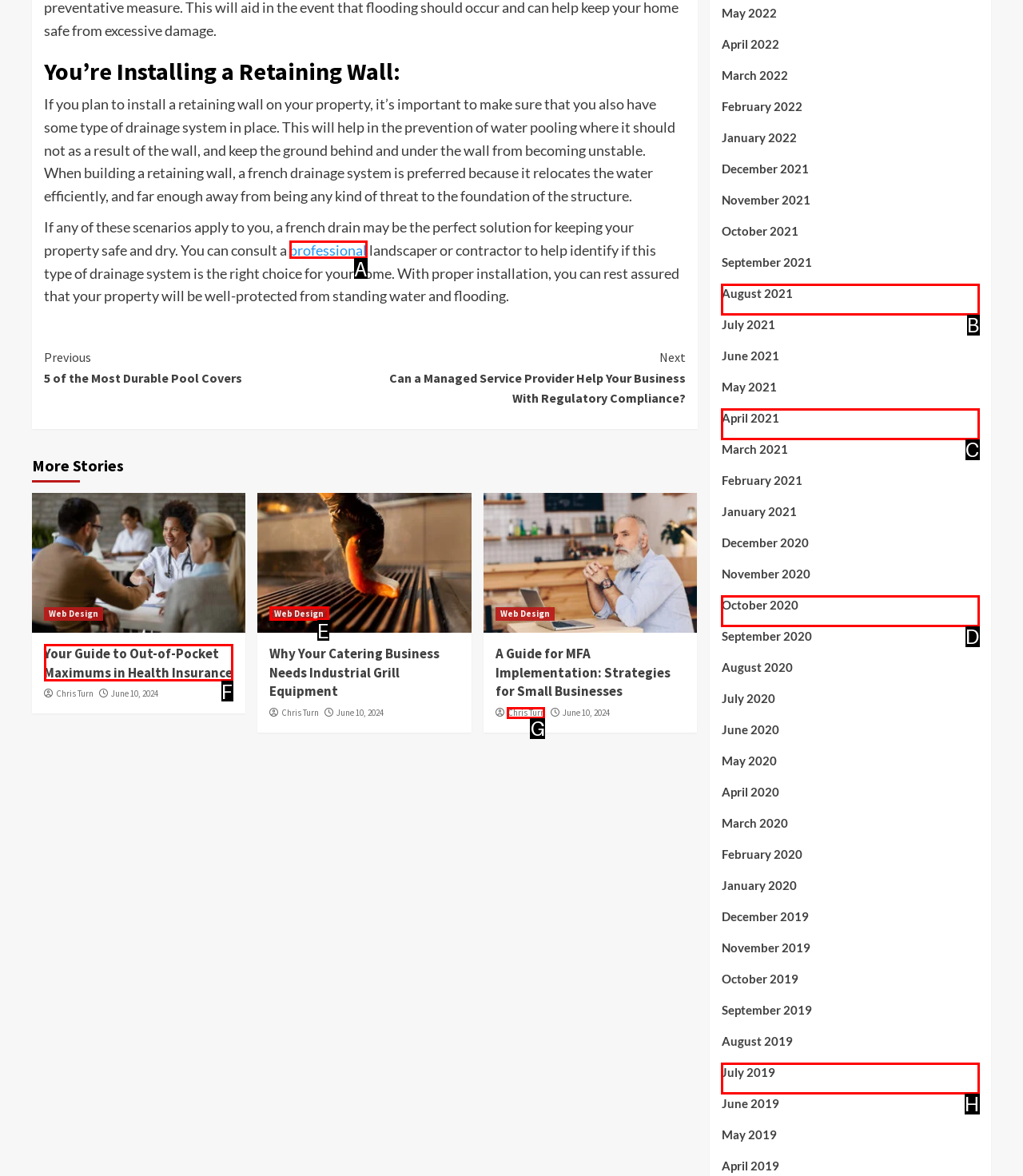Which lettered option matches the following description: professional
Provide the letter of the matching option directly.

A